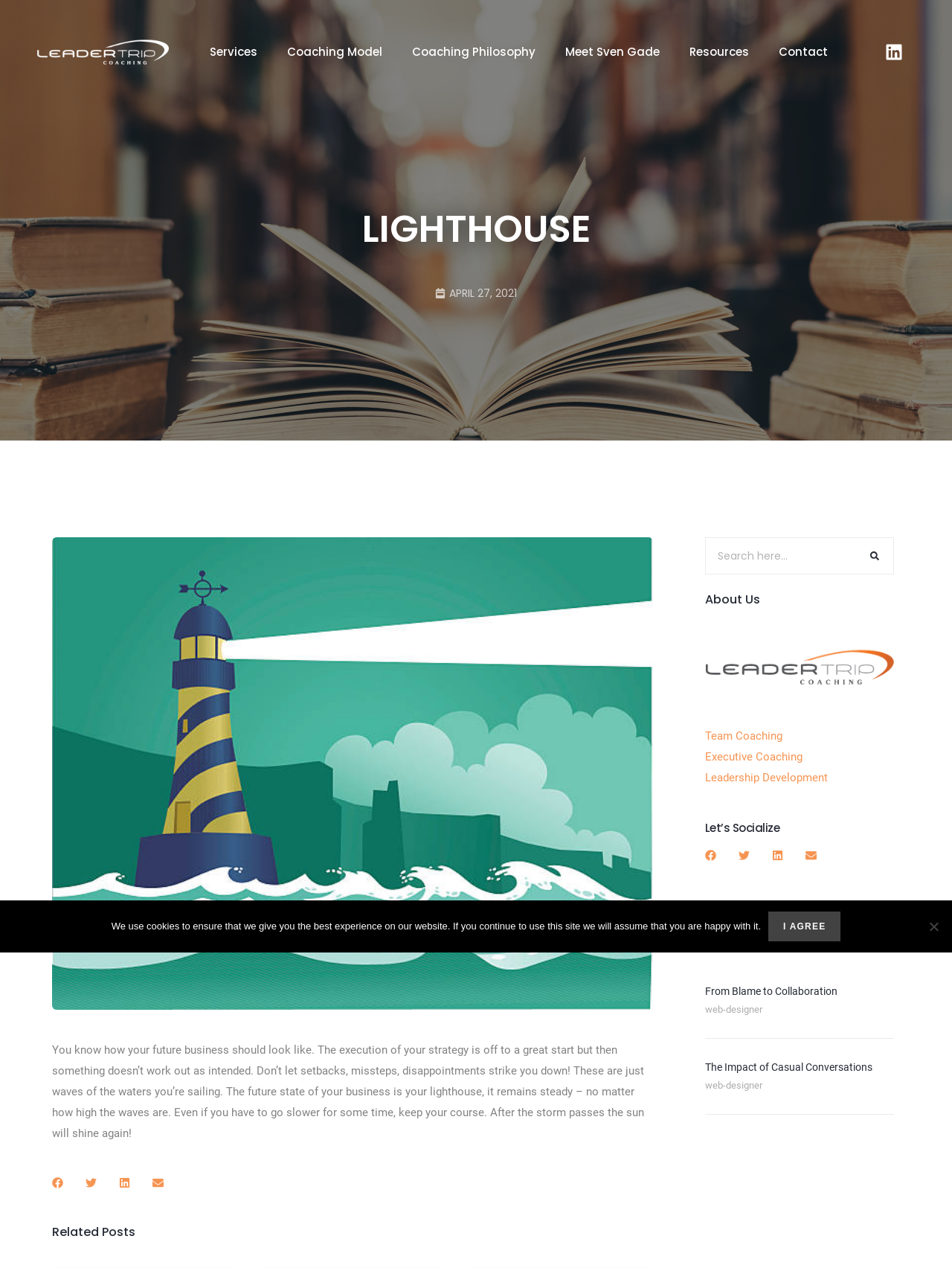Please identify the bounding box coordinates of the region to click in order to complete the given instruction: "View the 'From Blame to Collaboration' article". The coordinates should be four float numbers between 0 and 1, i.e., [left, top, right, bottom].

[0.74, 0.776, 0.939, 0.787]